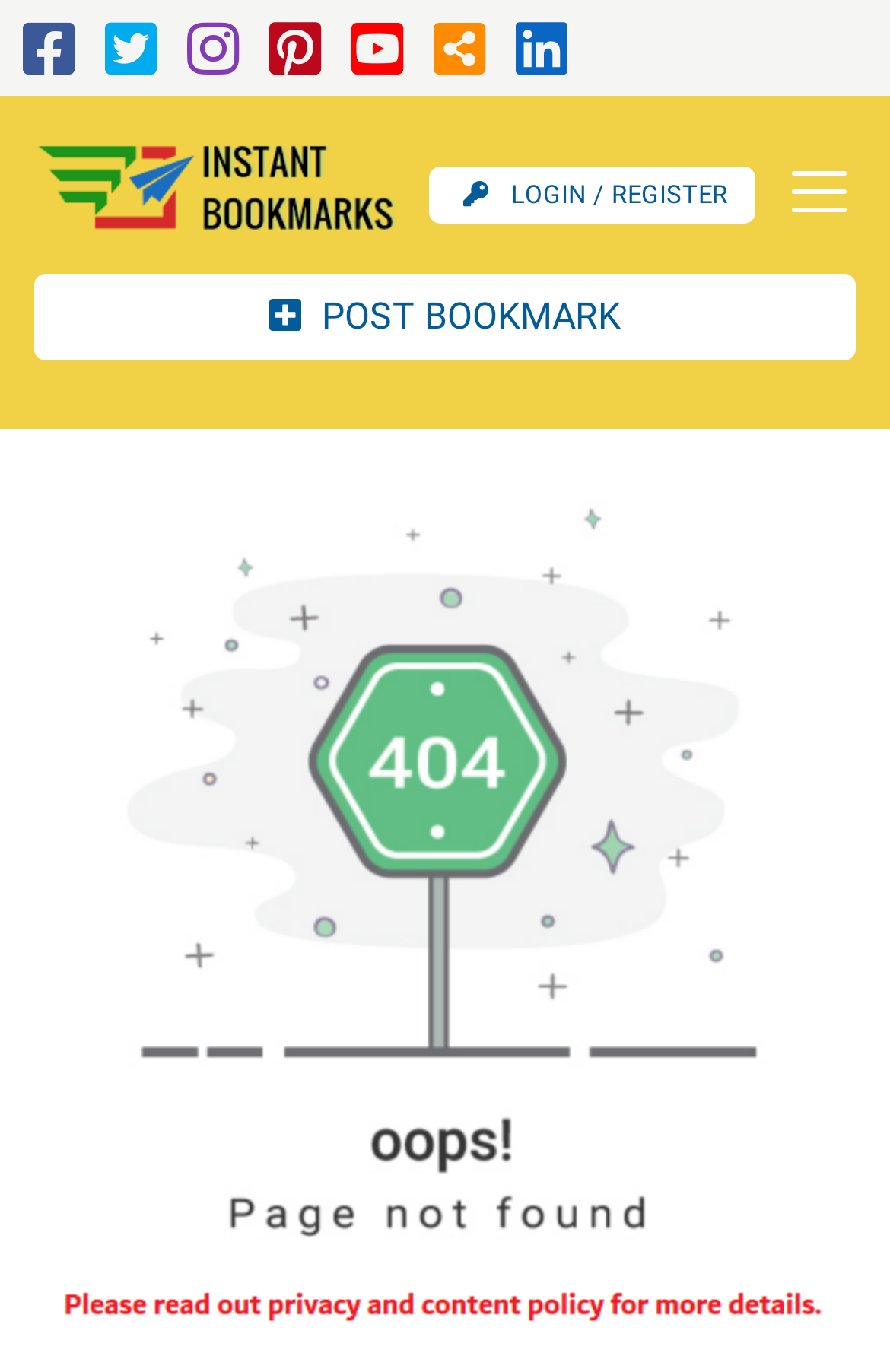Determine the coordinates of the bounding box that should be clicked to complete the instruction: "Toggle navigation". The coordinates should be represented by four float numbers between 0 and 1: [left, top, right, bottom].

[0.849, 0.106, 0.962, 0.172]